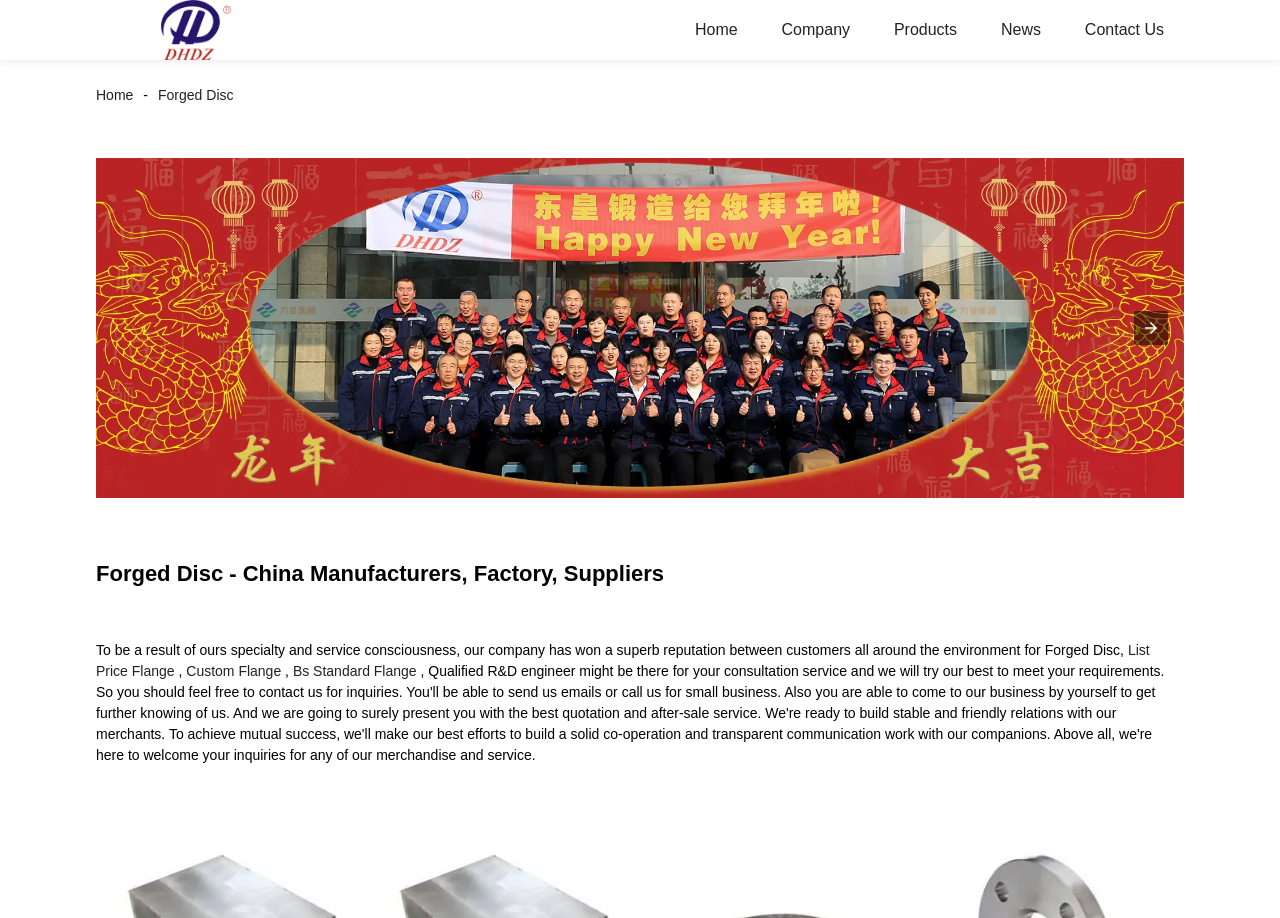Illustrate the webpage with a detailed description.

The webpage is about a Chinese manufacturer and supplier of forged discs, with a focus on excellent solutions and customer aid. At the top left corner, there is a logo image. Next to it, there are six navigation links: "Home", "Company", "Products", "News", and "Contact Us", which are aligned horizontally. 

Below the navigation links, there is a secondary navigation section with two links: "Home" and "Forged Disc". 

The main content area is dominated by a large carousel section, which takes up most of the page. The carousel has seven items, and users can navigate through them using the "Previous item" and "Next item" buttons. 

Above the carousel, there is a heading that reads "Forged Disc - China Manufacturers, Factory, Suppliers". Below the heading, there is a paragraph of text that describes the company's reputation and specialty in forged discs. 

Underneath the paragraph, there are three links: "List Price Flange", "Custom Flange", and "Bs Standard Flange", which are separated by commas. These links are likely related to the company's products or services.